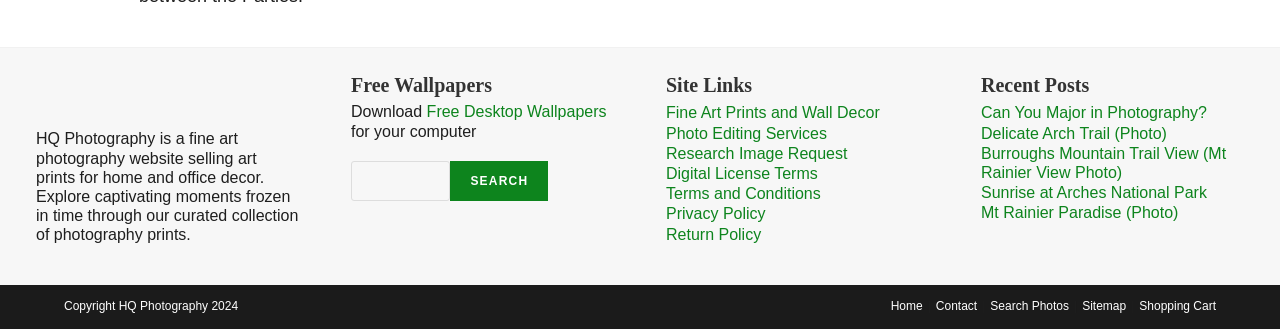Please reply with a single word or brief phrase to the question: 
What is the copyright information for this website?

Copyright HQ Photography 2024